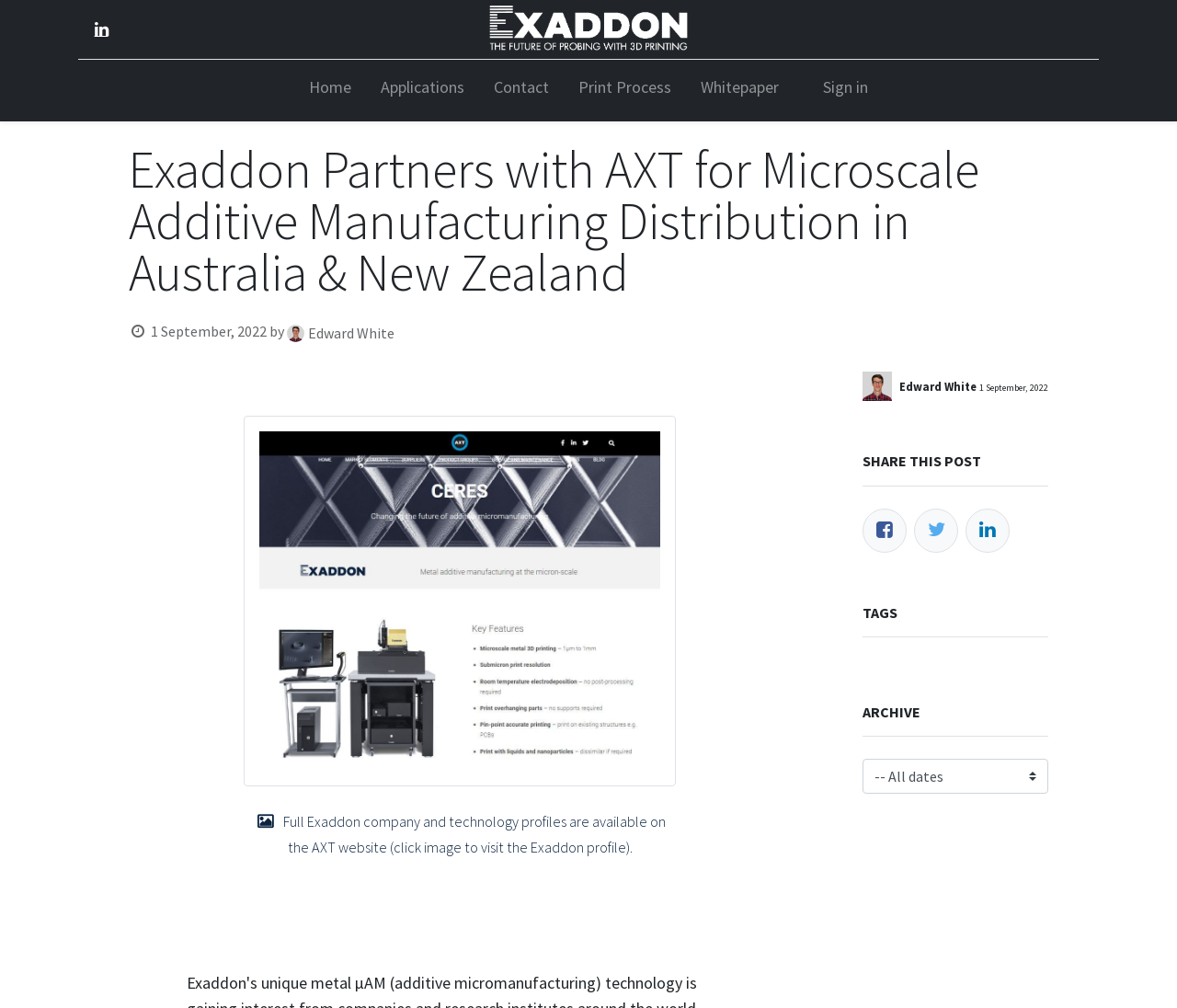Utilize the information from the image to answer the question in detail:
What is the type of manufacturing mentioned in the article?

The article mentions 'additive micromanufacturing' as the type of manufacturing, which is a key term used in the context of Exaddon's technology and partnership with AXT.